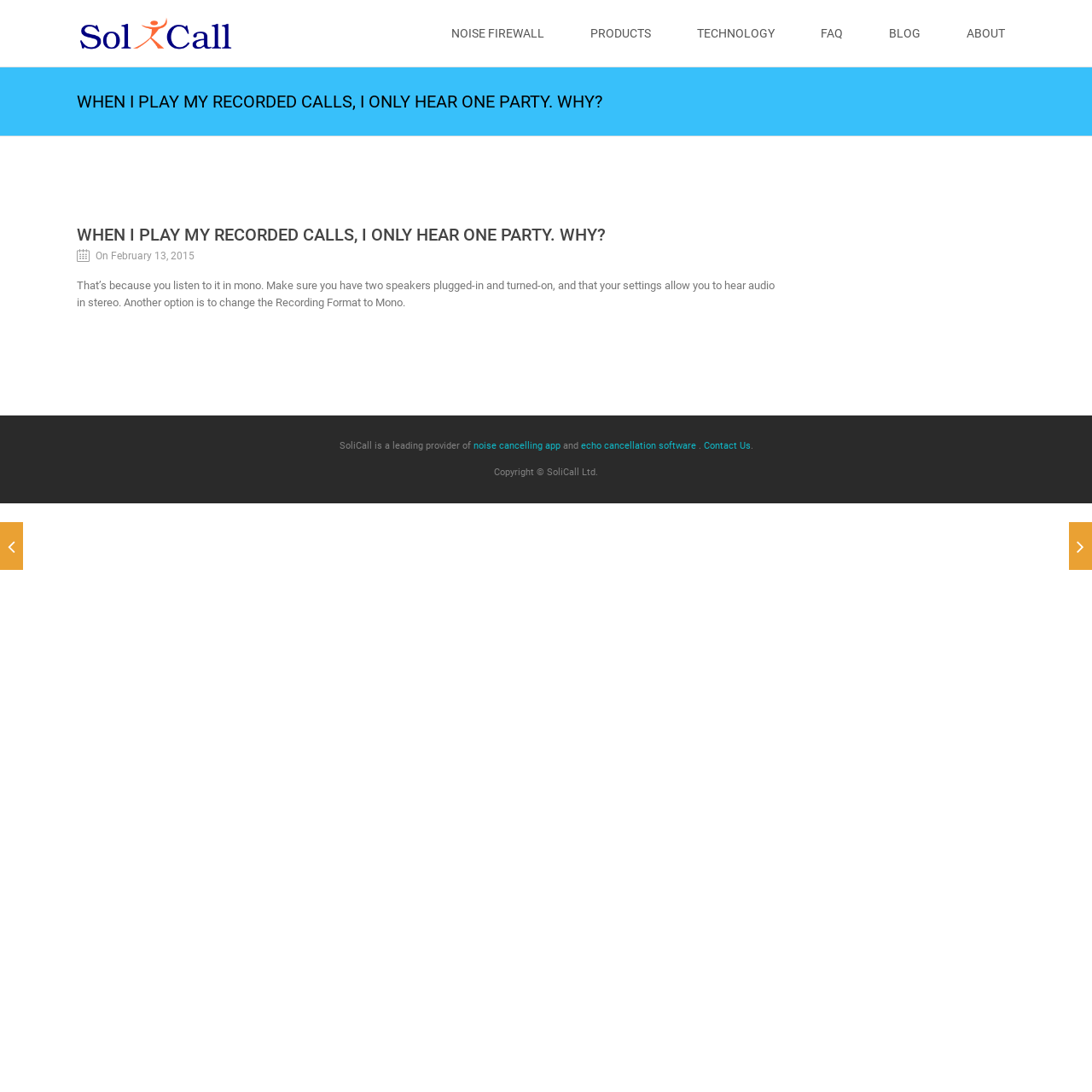Please identify the bounding box coordinates of the area that needs to be clicked to follow this instruction: "Read the article about recorded calls".

[0.07, 0.191, 0.711, 0.298]